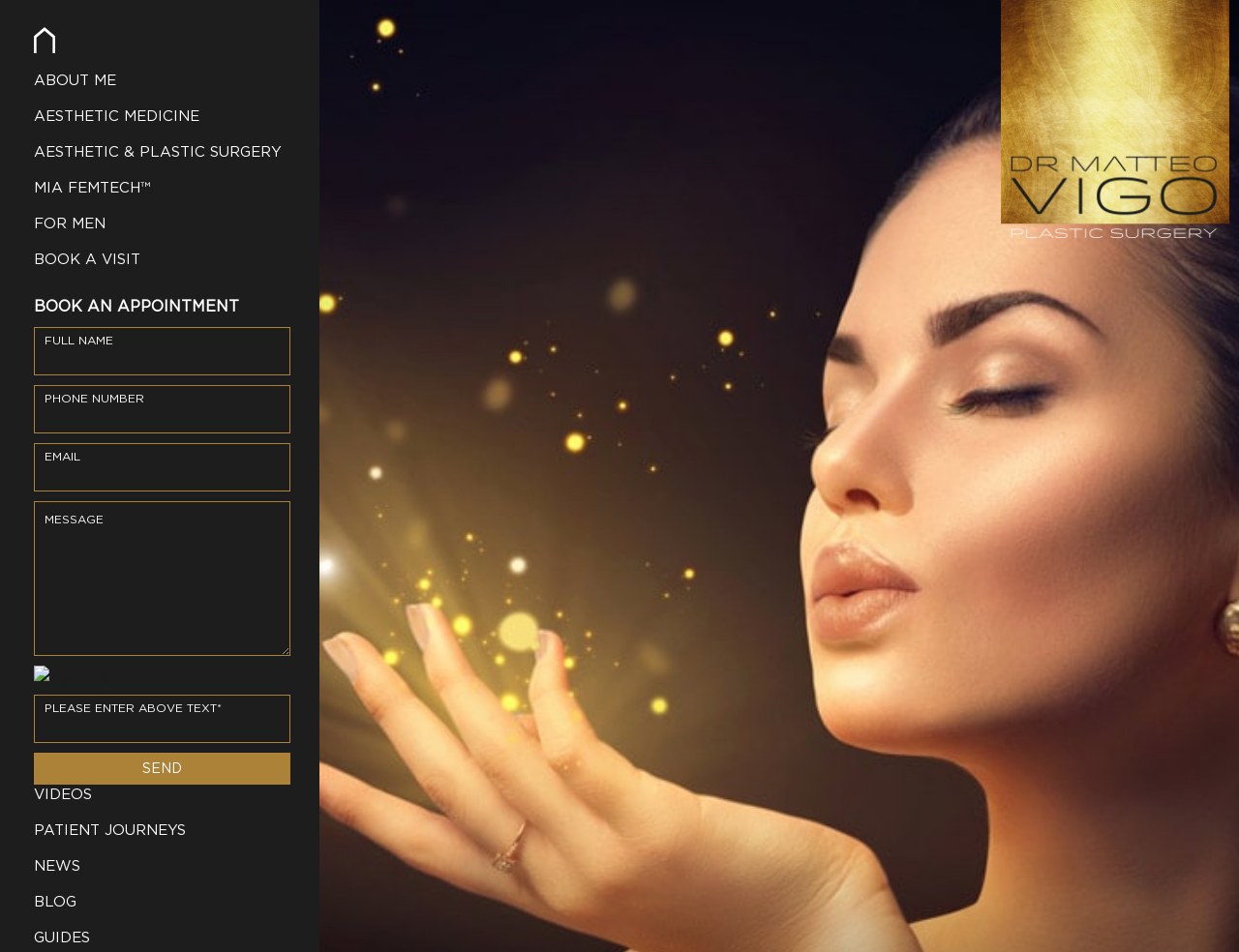Locate the bounding box of the UI element with the following description: "Aesthetic & Plastic Surgery".

[0.0, 0.141, 0.258, 0.176]